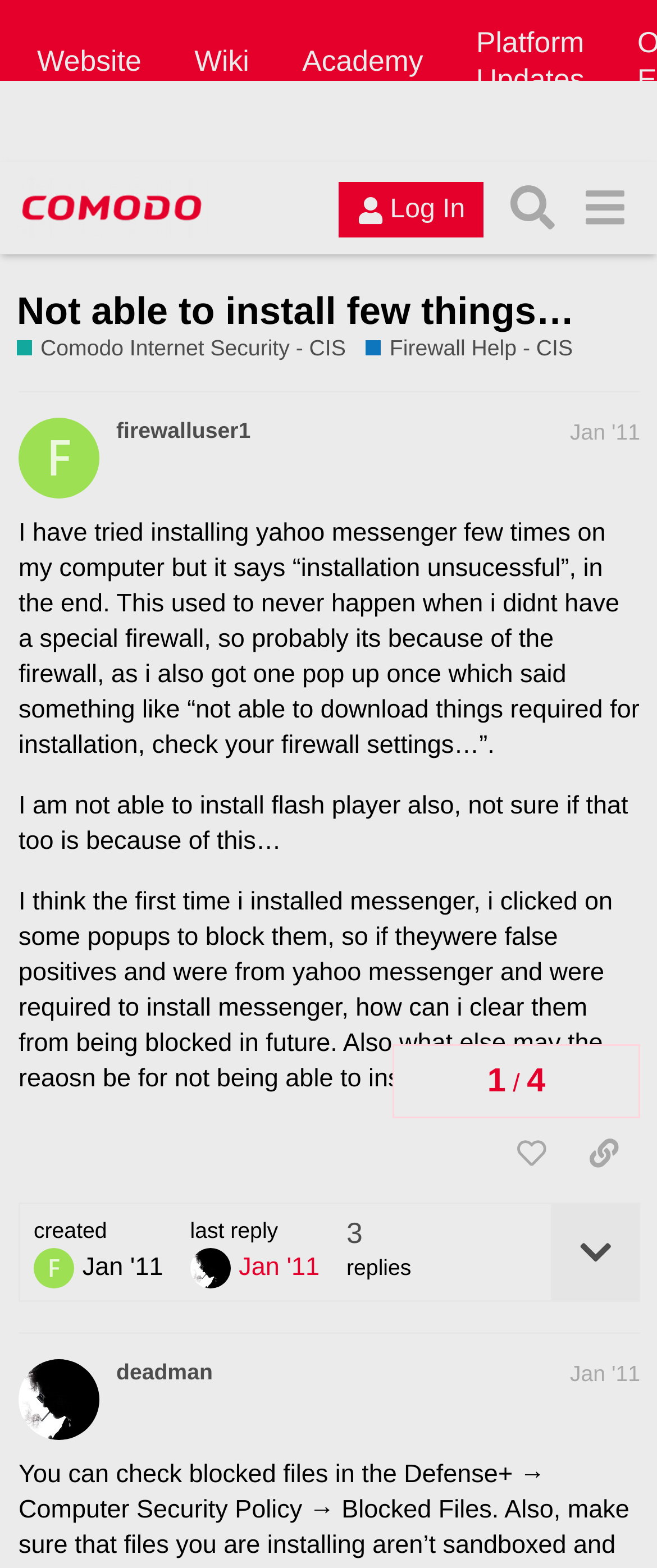Provide the bounding box coordinates of the HTML element this sentence describes: "Website". The bounding box coordinates consist of four float numbers between 0 and 1, i.e., [left, top, right, bottom].

[0.026, 0.009, 0.246, 0.069]